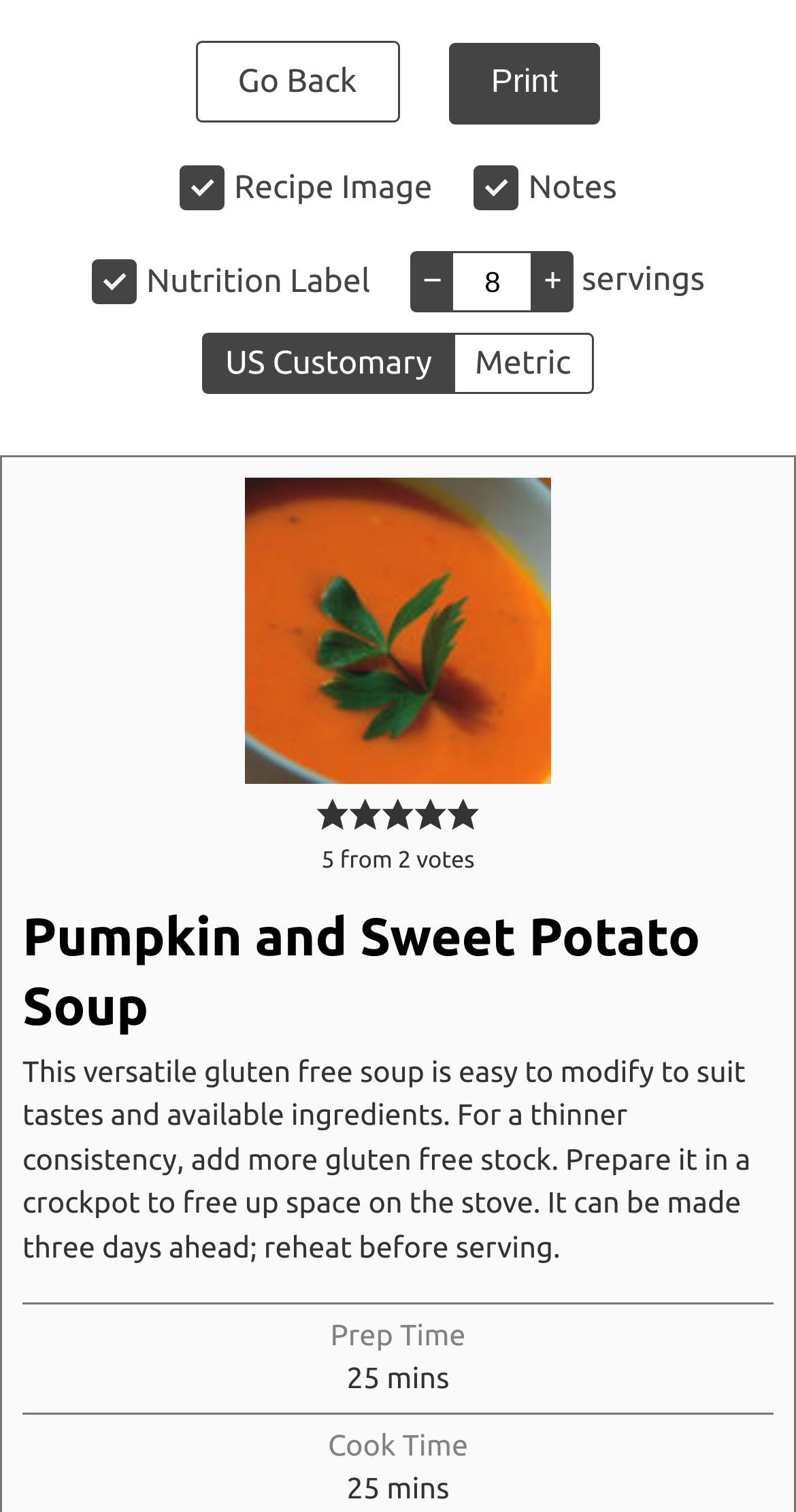Identify the bounding box for the UI element specified in this description: "parent_node: Notes value="1"". The coordinates must be four float numbers between 0 and 1, formatted as [left, top, right, bottom].

[0.605, 0.115, 0.638, 0.133]